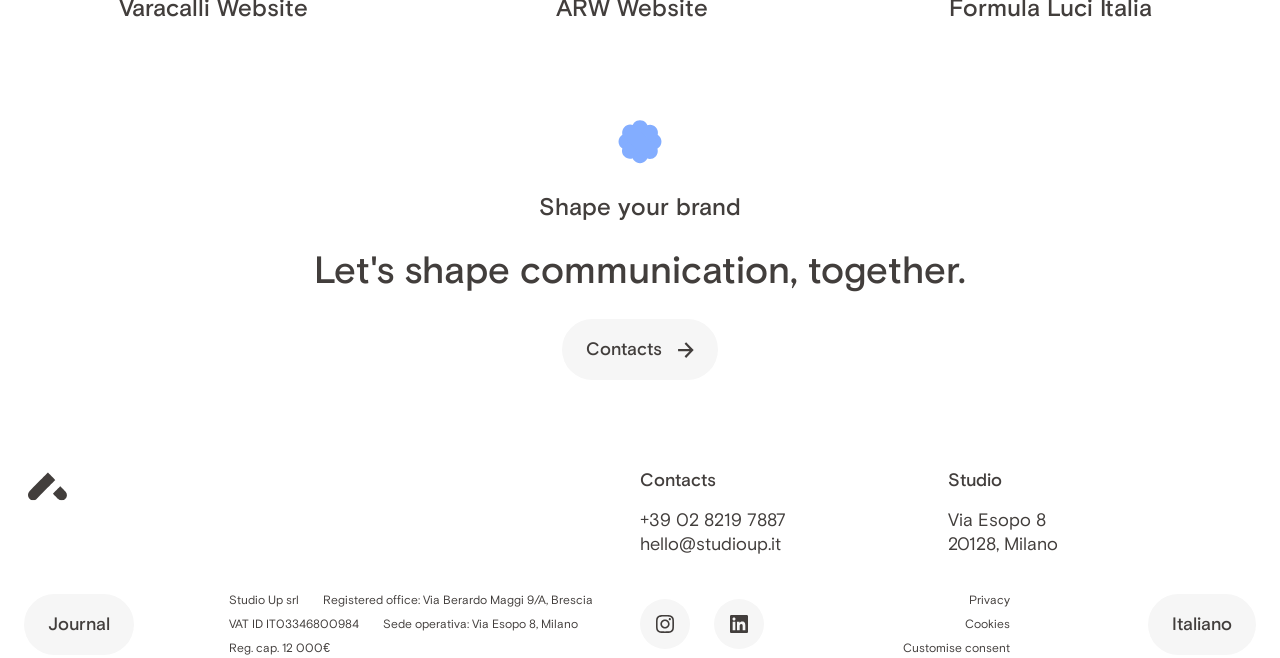Use a single word or phrase to answer the following:
What is the brand's name?

Studio Up